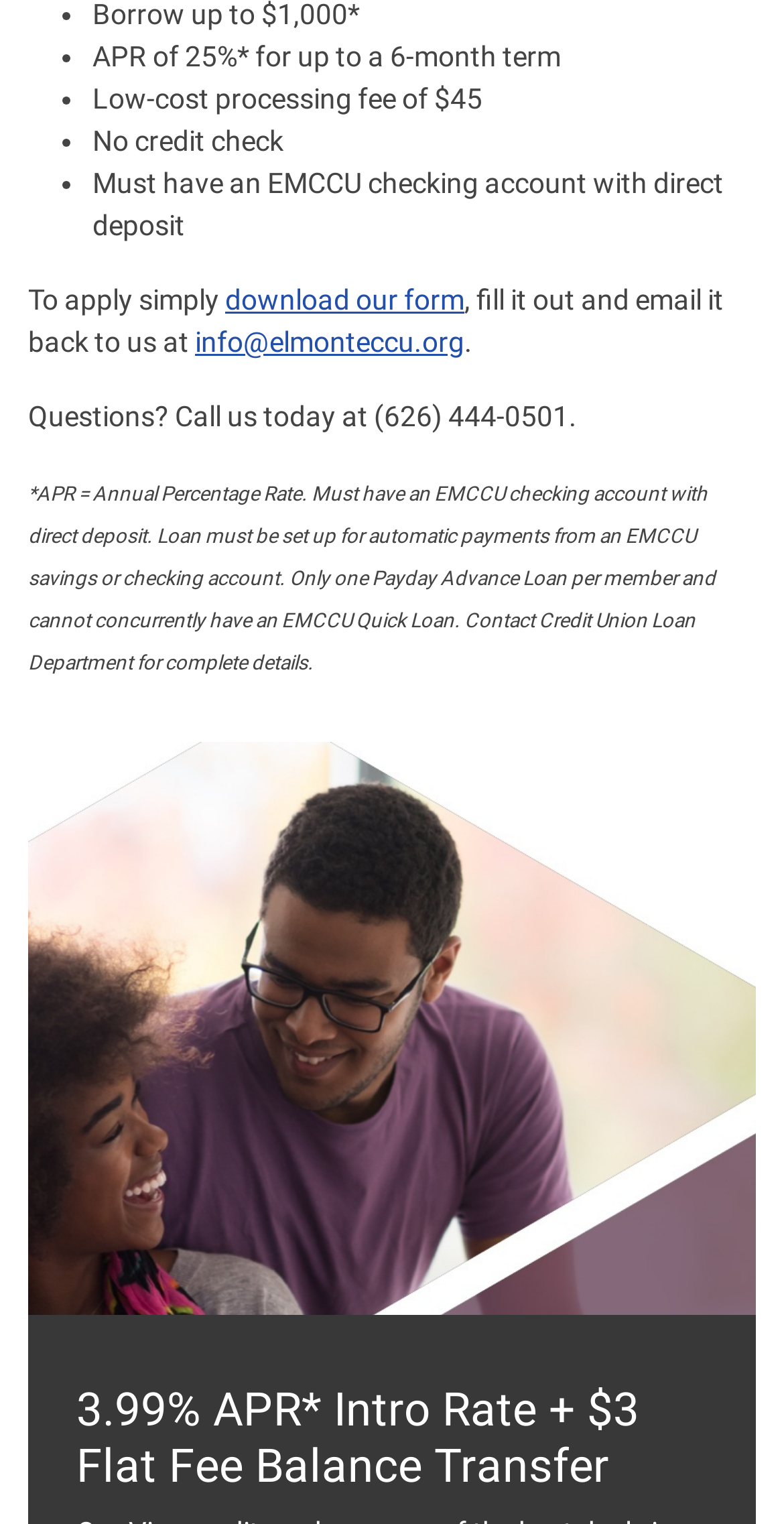Determine the bounding box for the described UI element: "download our form".

[0.287, 0.186, 0.592, 0.207]